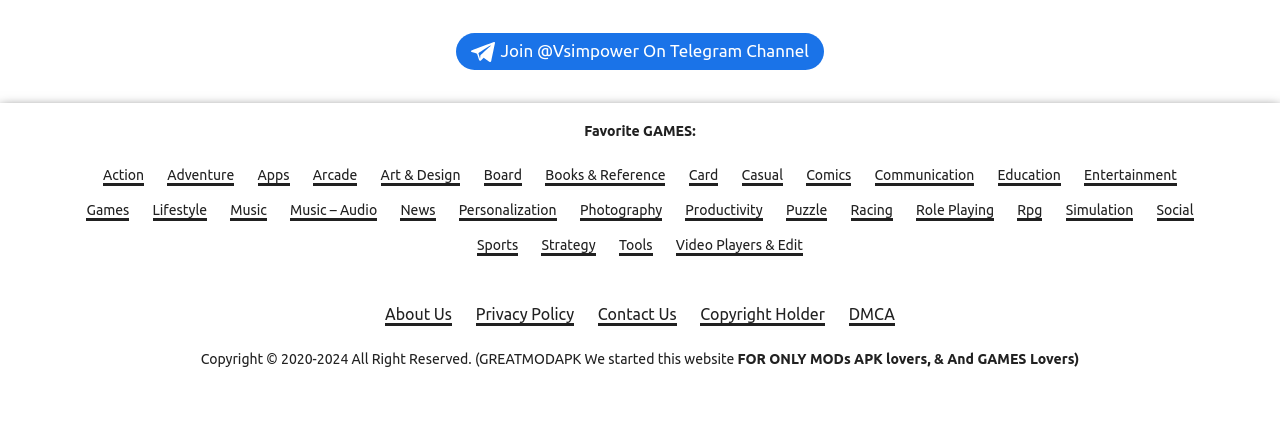Examine the image and give a thorough answer to the following question:
What is the copyright year range mentioned on the webpage?

The copyright notice at the bottom of the webpage mentions that the content is copyrighted from 2020 to 2024.